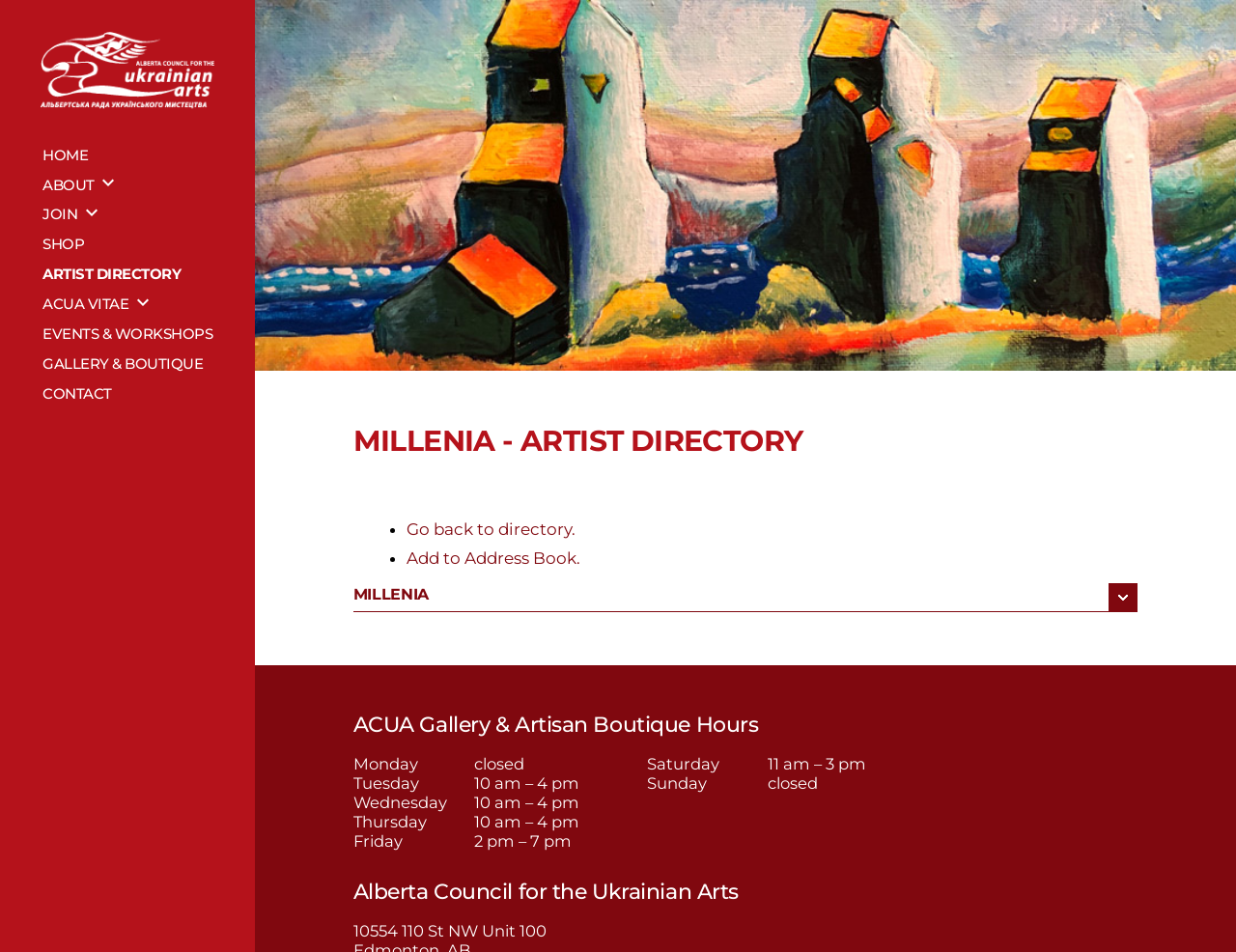What is the title or heading displayed on the webpage?

MILLENIA - ARTIST DIRECTORY